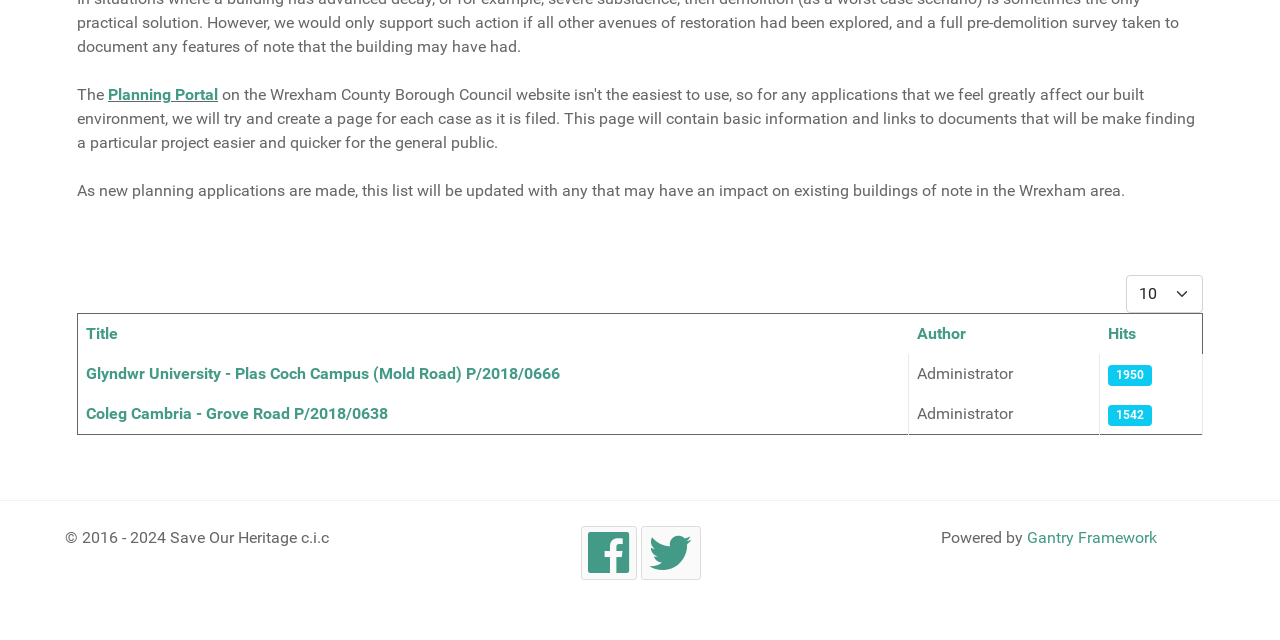Identify the bounding box for the UI element described as: "Author". Ensure the coordinates are four float numbers between 0 and 1, formatted as [left, top, right, bottom].

[0.716, 0.507, 0.754, 0.537]